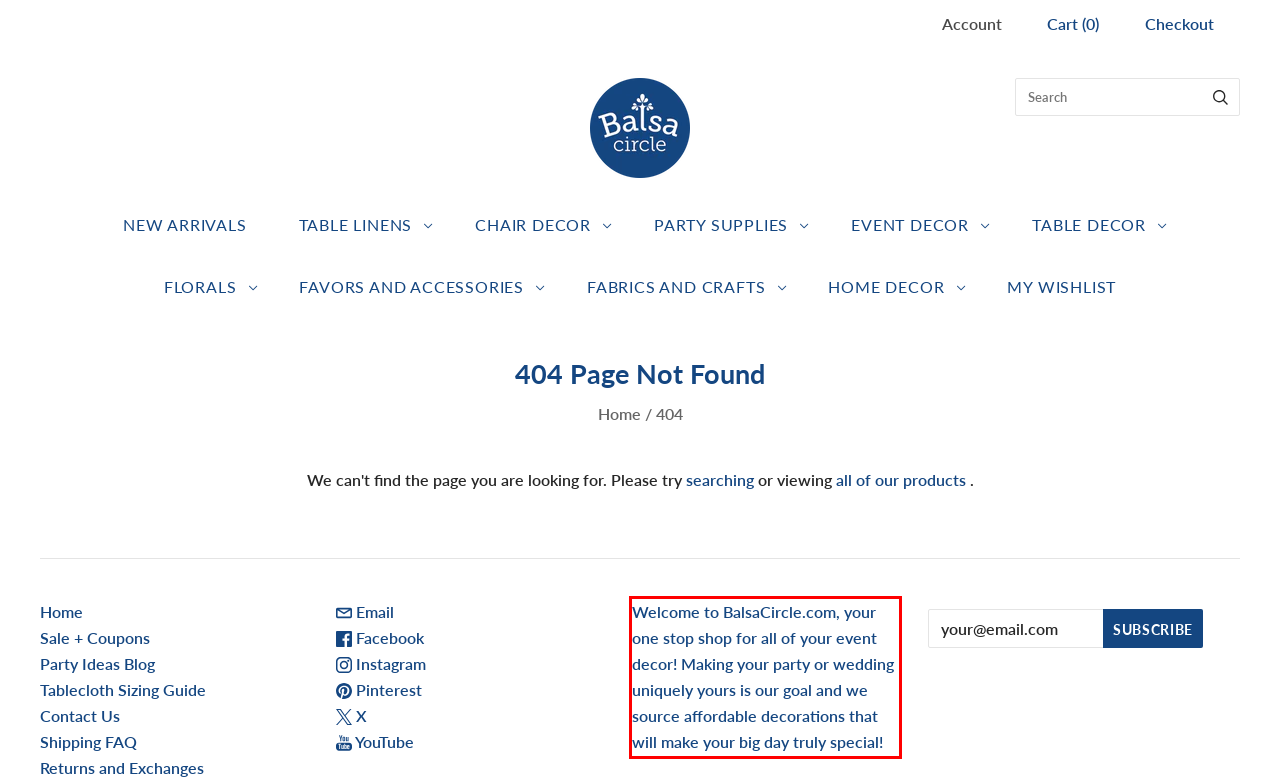Using the provided webpage screenshot, identify and read the text within the red rectangle bounding box.

Welcome to BalsaCircle.com, your one stop shop for all of your event decor! Making your party or wedding uniquely yours is our goal and we source affordable decorations that will make your big day truly special!